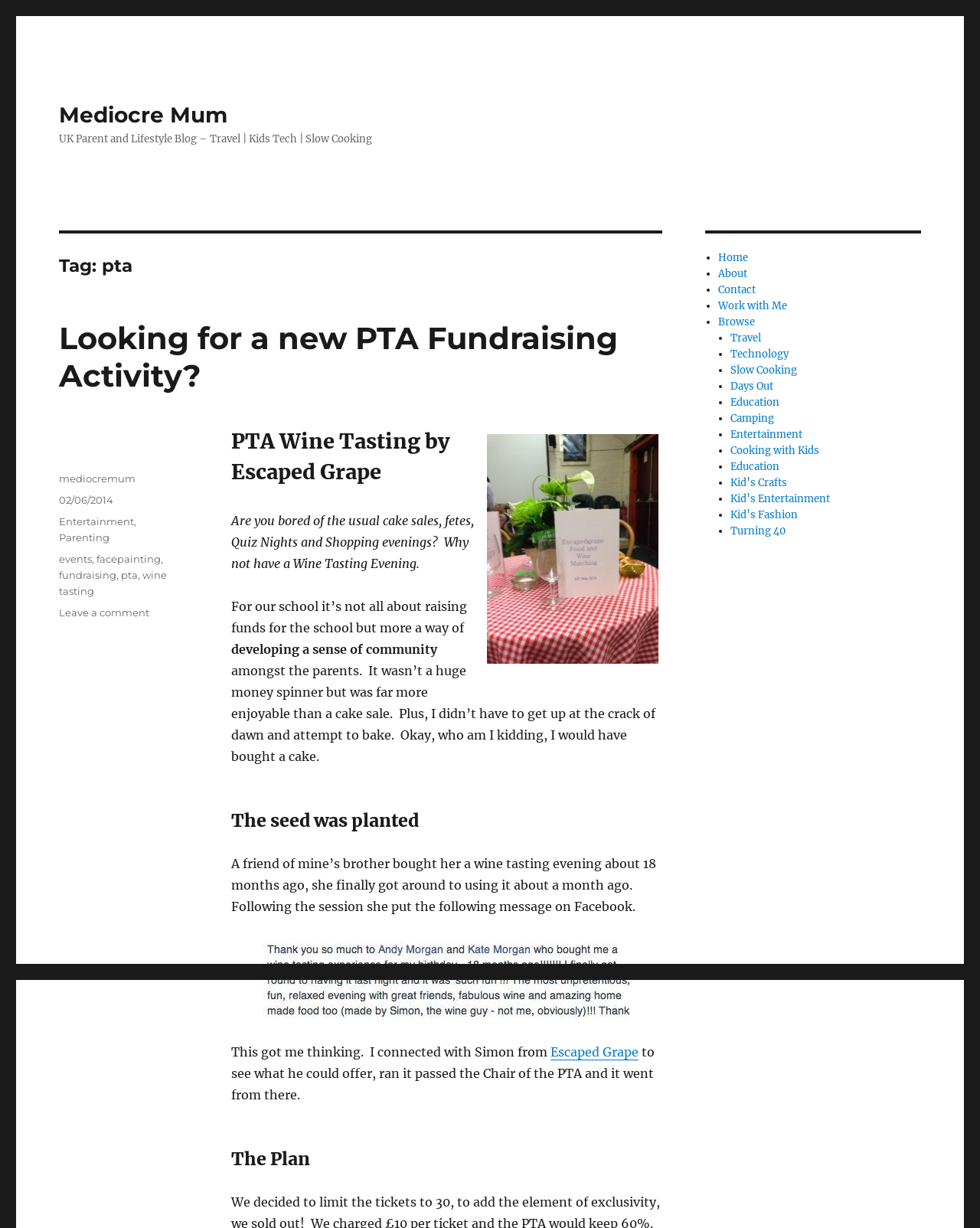Based on the element description: "Work with Me", identify the UI element and provide its bounding box coordinates. Use four float numbers between 0 and 1, [left, top, right, bottom].

[0.733, 0.244, 0.803, 0.254]